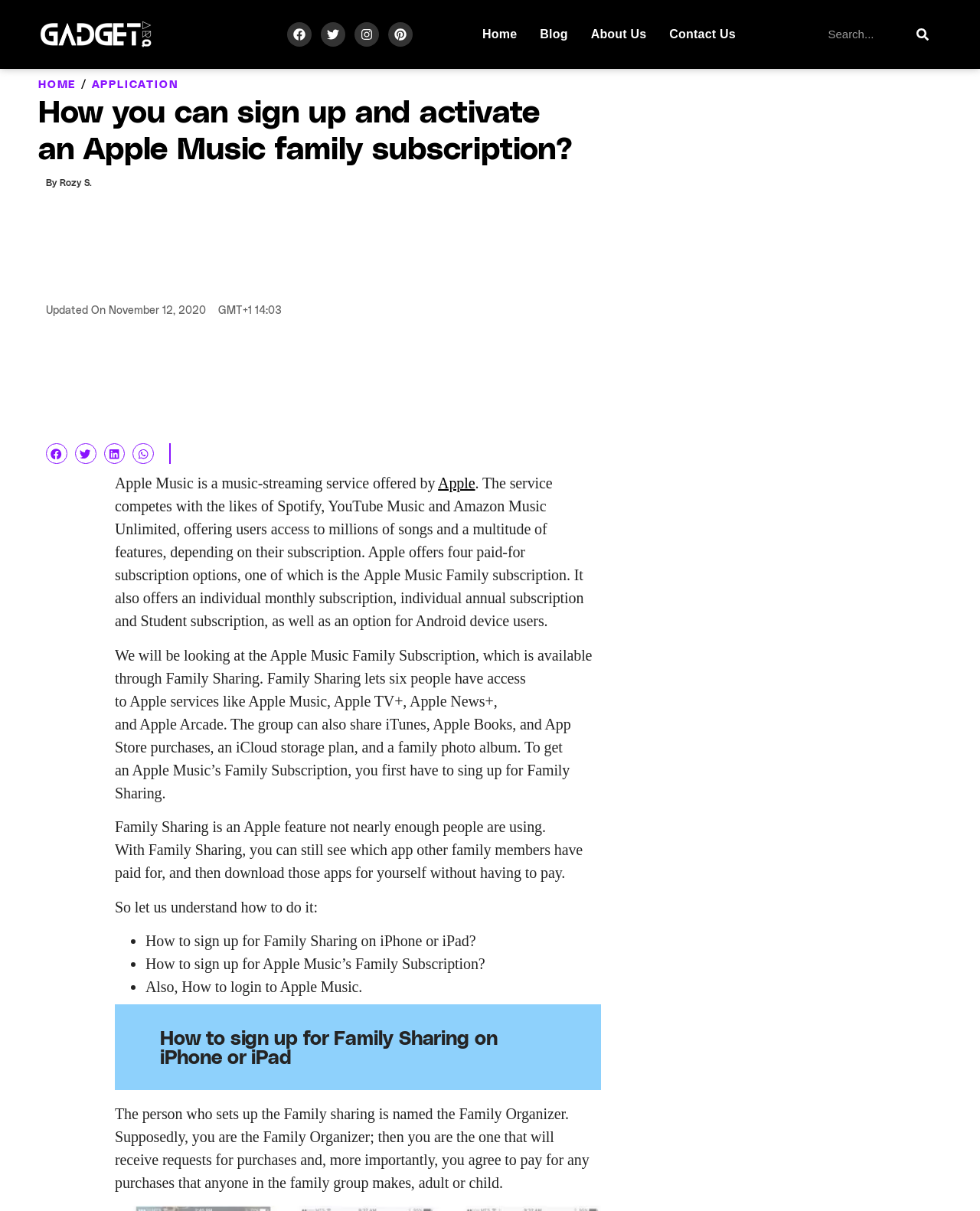Find the bounding box coordinates for the area that should be clicked to accomplish the instruction: "Go to Home page".

[0.492, 0.014, 0.528, 0.043]